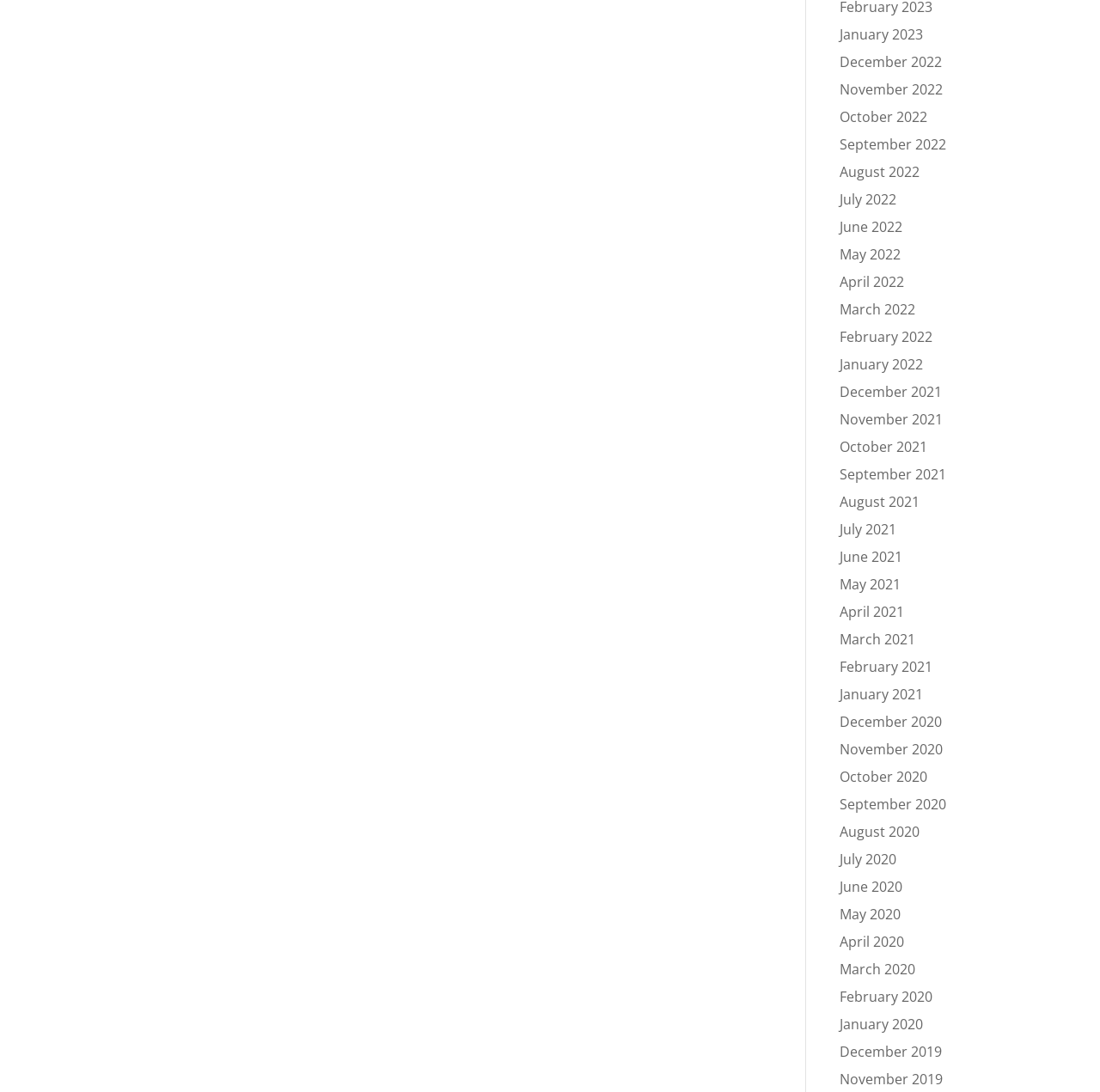Kindly provide the bounding box coordinates of the section you need to click on to fulfill the given instruction: "Go to December 2022".

[0.764, 0.048, 0.857, 0.065]